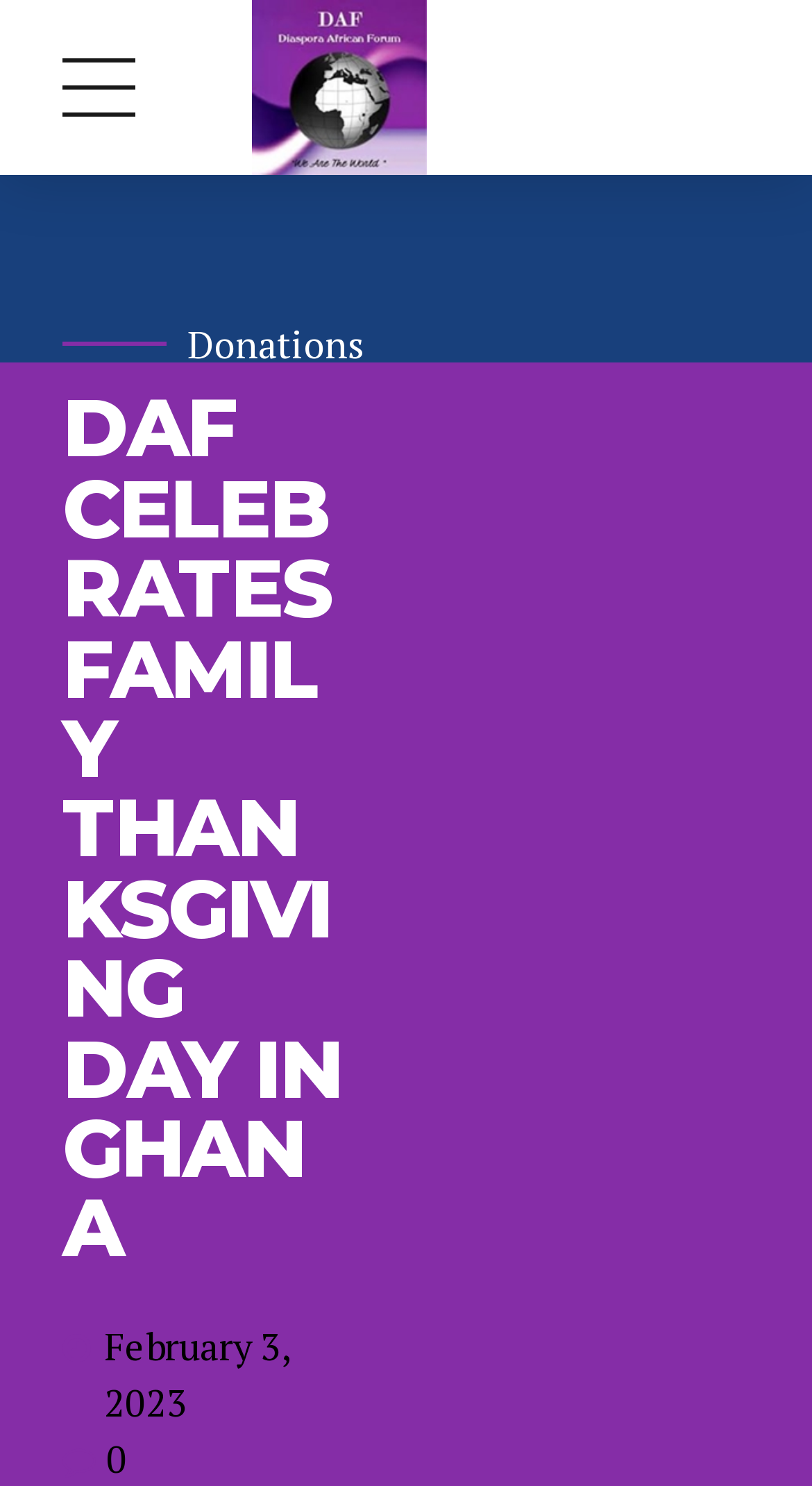Find the primary header on the webpage and provide its text.

DAF CELEBRATES FAMILY THANKSGIVING DAY IN GHANA